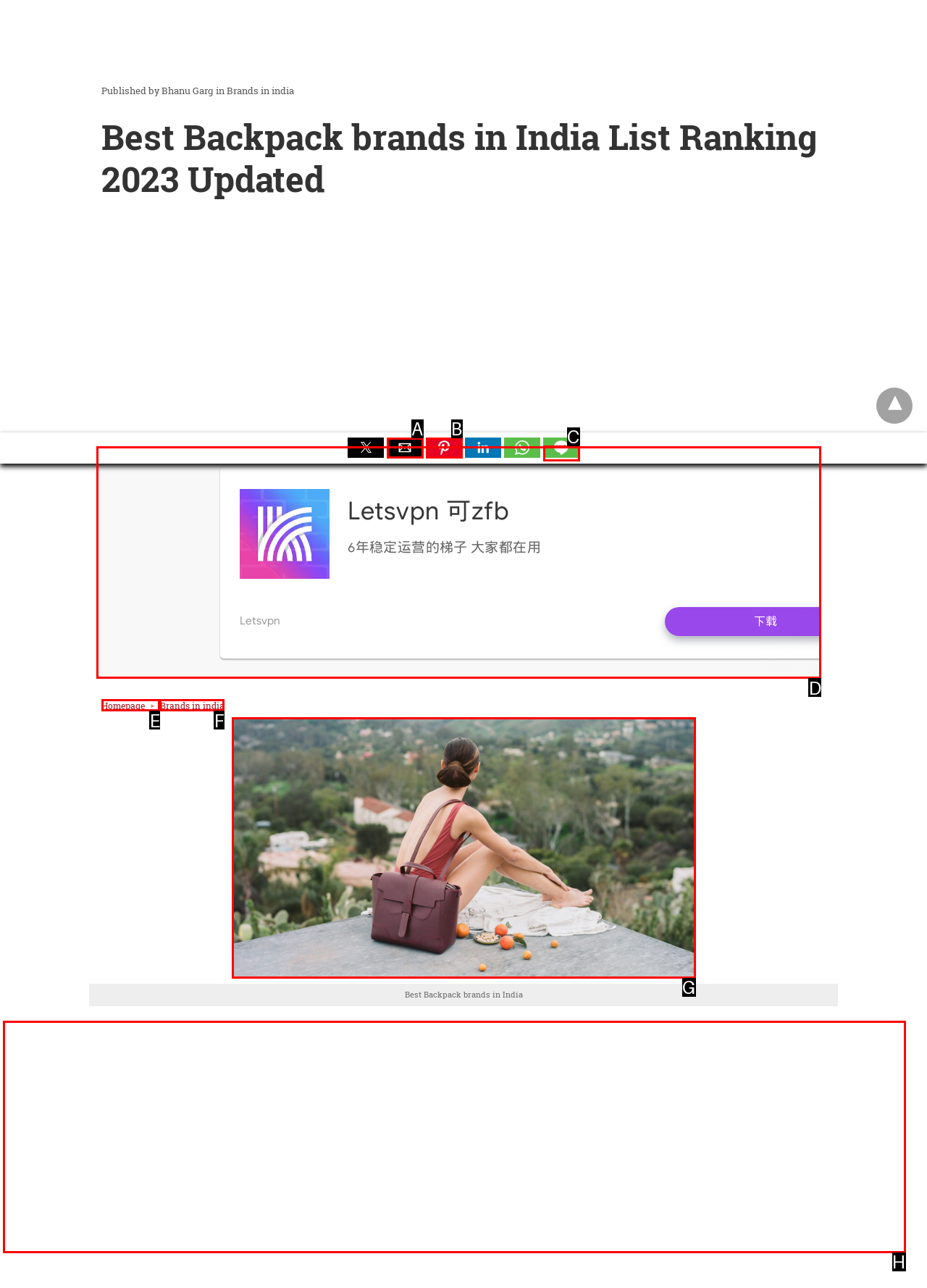Select the HTML element that matches the description: Brands in india. Provide the letter of the chosen option as your answer.

F